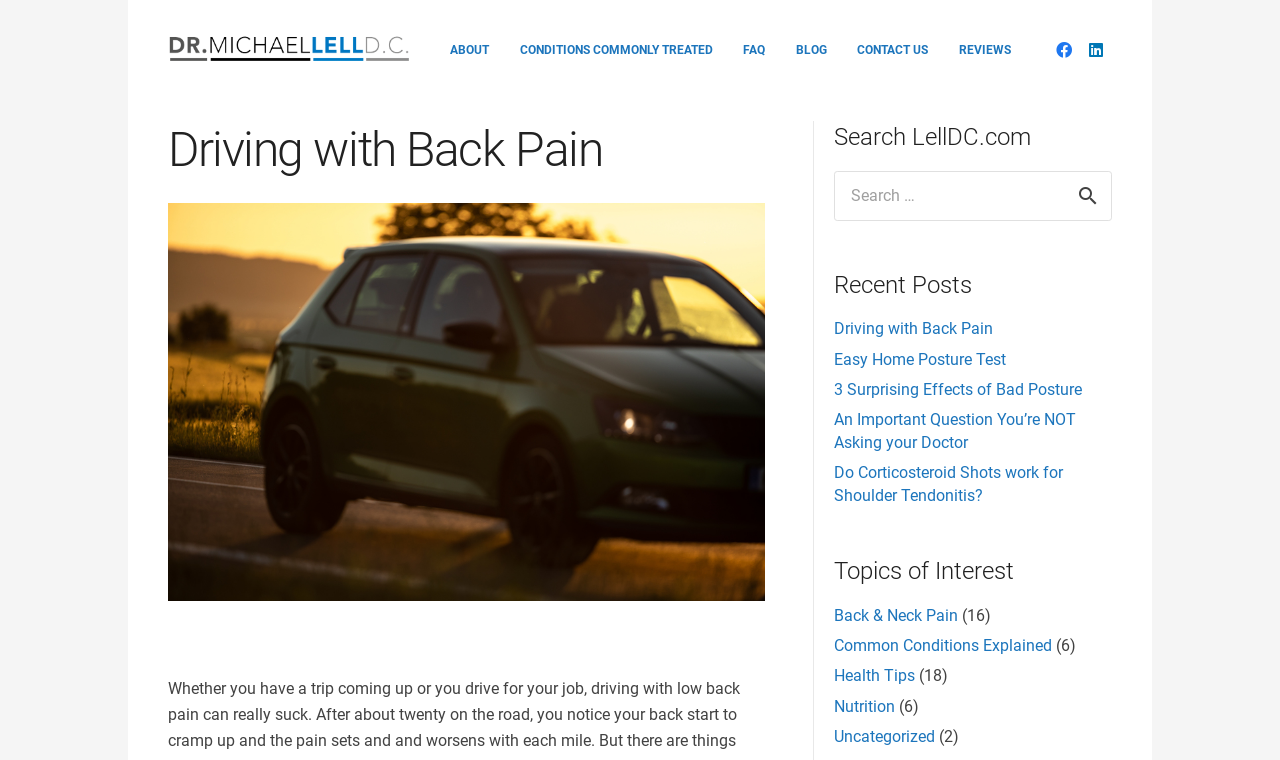Give the bounding box coordinates for the element described as: "Back & Neck Pain".

[0.652, 0.797, 0.749, 0.822]